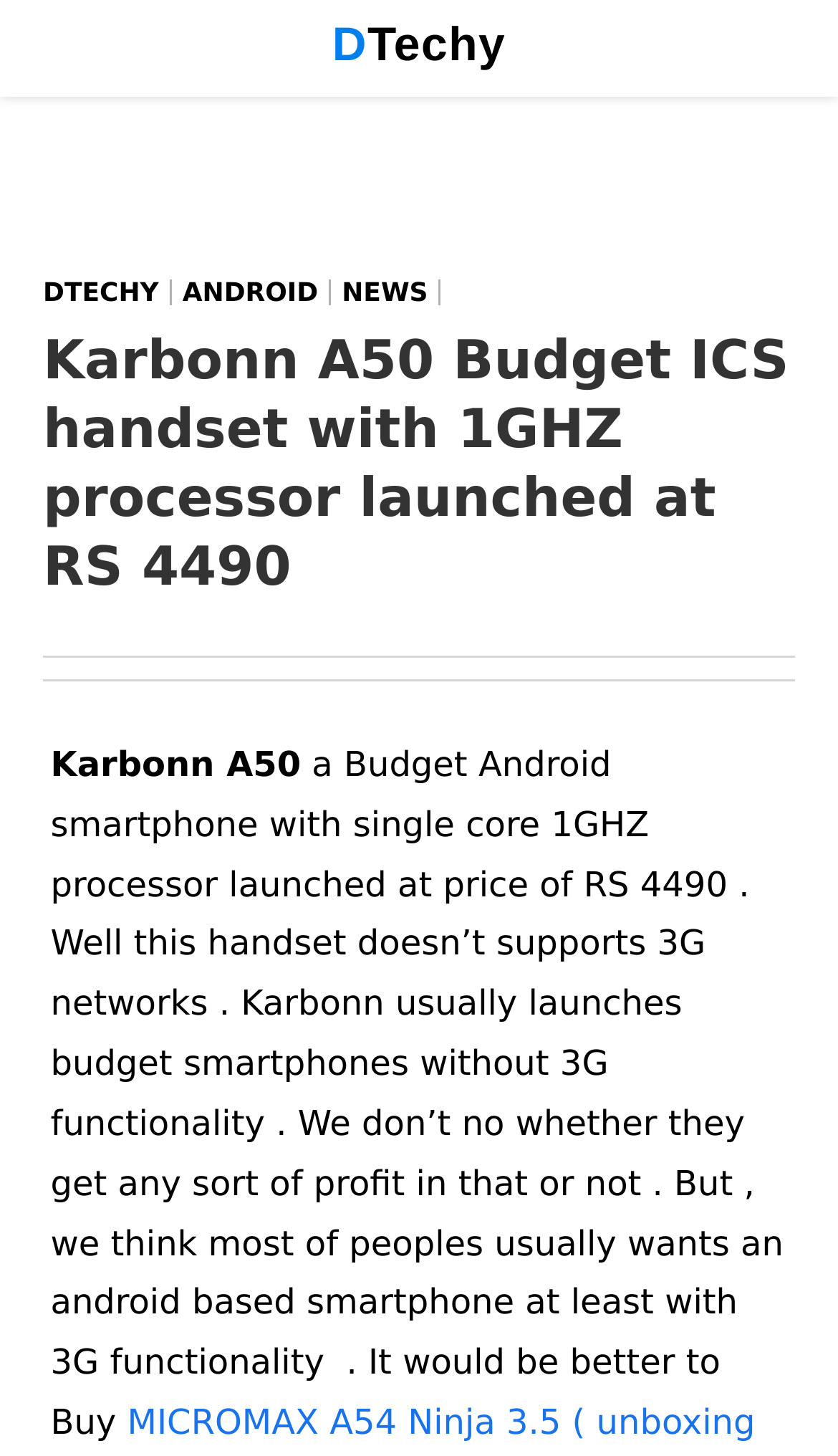What is the category of the article about Karbonn A50?
Please answer using one word or phrase, based on the screenshot.

NEWS